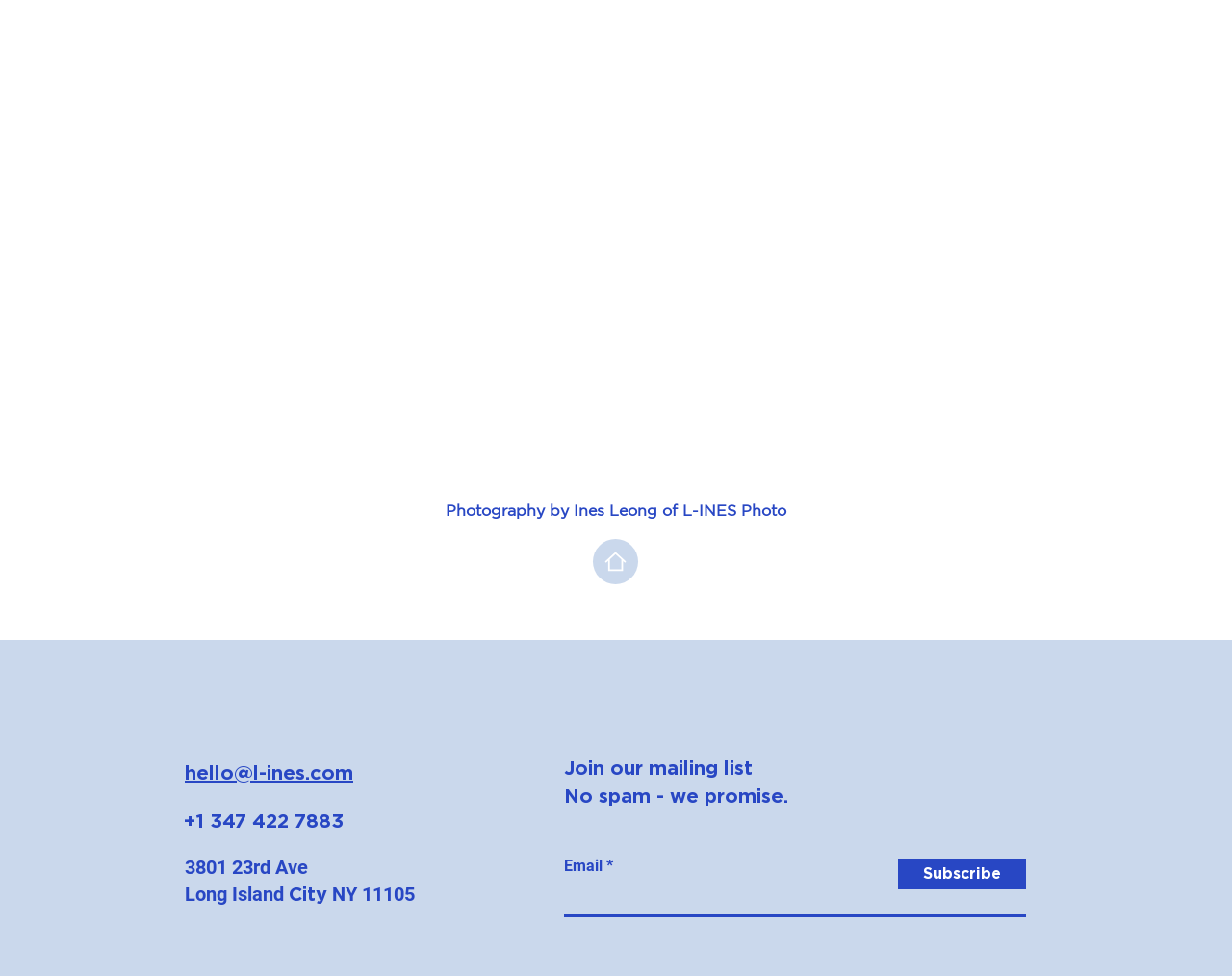What is the email address to contact?
Using the image as a reference, give a one-word or short phrase answer.

hello@l-ines.com